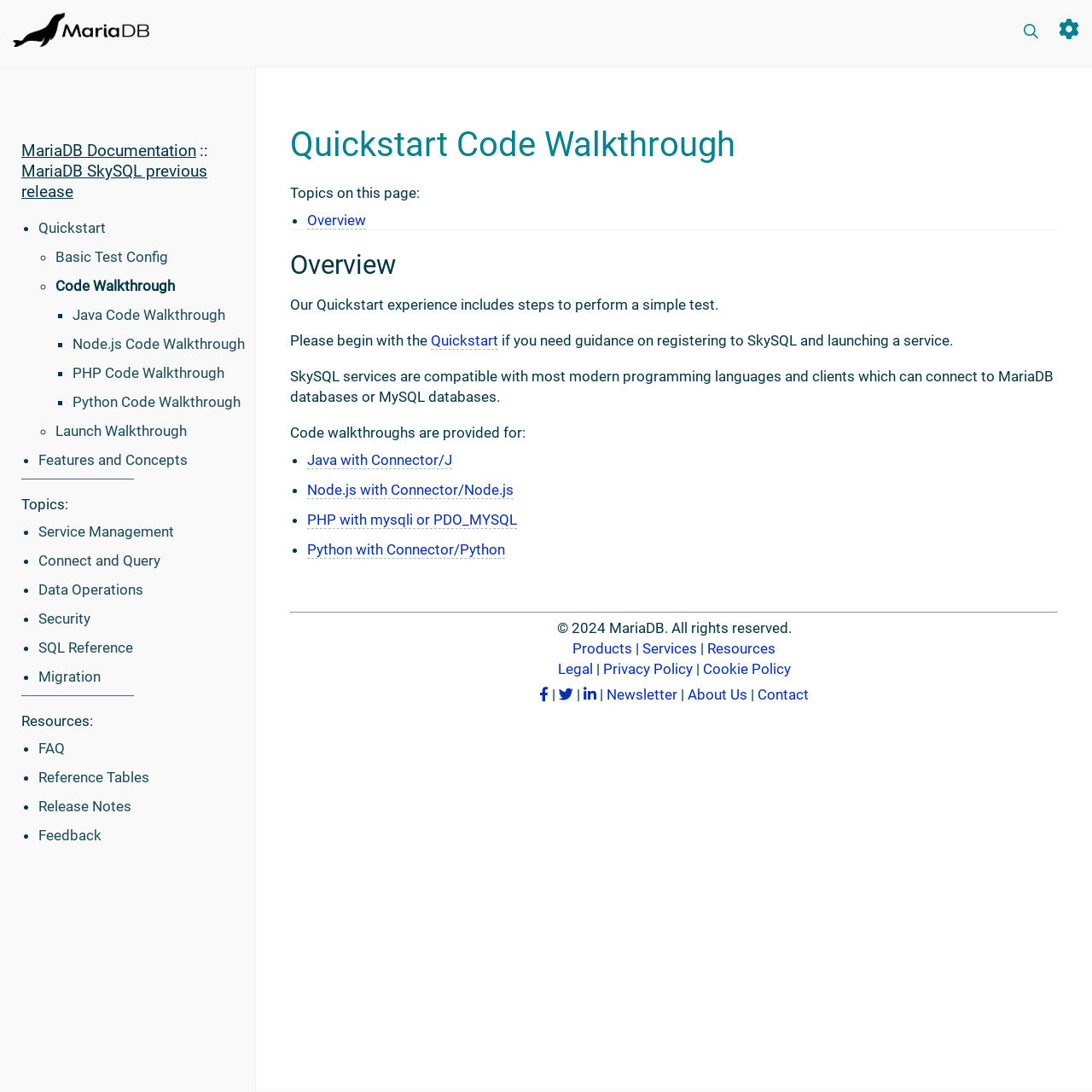Create a detailed summary of the webpage's content and design.

The webpage is a documentation page for MariaDB, a leading enterprise open source database. At the top, there is a banner with the MariaDB logo, accompanied by links to the search function and a menu. Below the banner, there is a navigation section with links to various parts of the MariaDB documentation, including the current page, "Quickstart Code Walkthrough".

The main content of the page is divided into two sections. The first section has a heading "Quickstart Code Walkthrough" and provides an overview of the quickstart experience, which includes steps to perform a simple test. There is a brief introduction to SkySQL services, which are compatible with most modern programming languages and clients that can connect to MariaDB databases or MySQL databases. The section also lists the programming languages and clients for which code walkthroughs are provided, including Java, Node.js, PHP, and Python.

The second section of the main content appears below a horizontal separator line. It contains copyright information, links to products, services, resources, and legal information.

On the left side of the page, there is a navigation menu with links to various topics, including features and concepts, service management, connect and query, data operations, security, SQL reference, migration, and resources such as FAQs, reference tables, and release notes.

At the bottom of the page, there is a footer section with copyright information, links to social media platforms, and a newsletter sign-up.